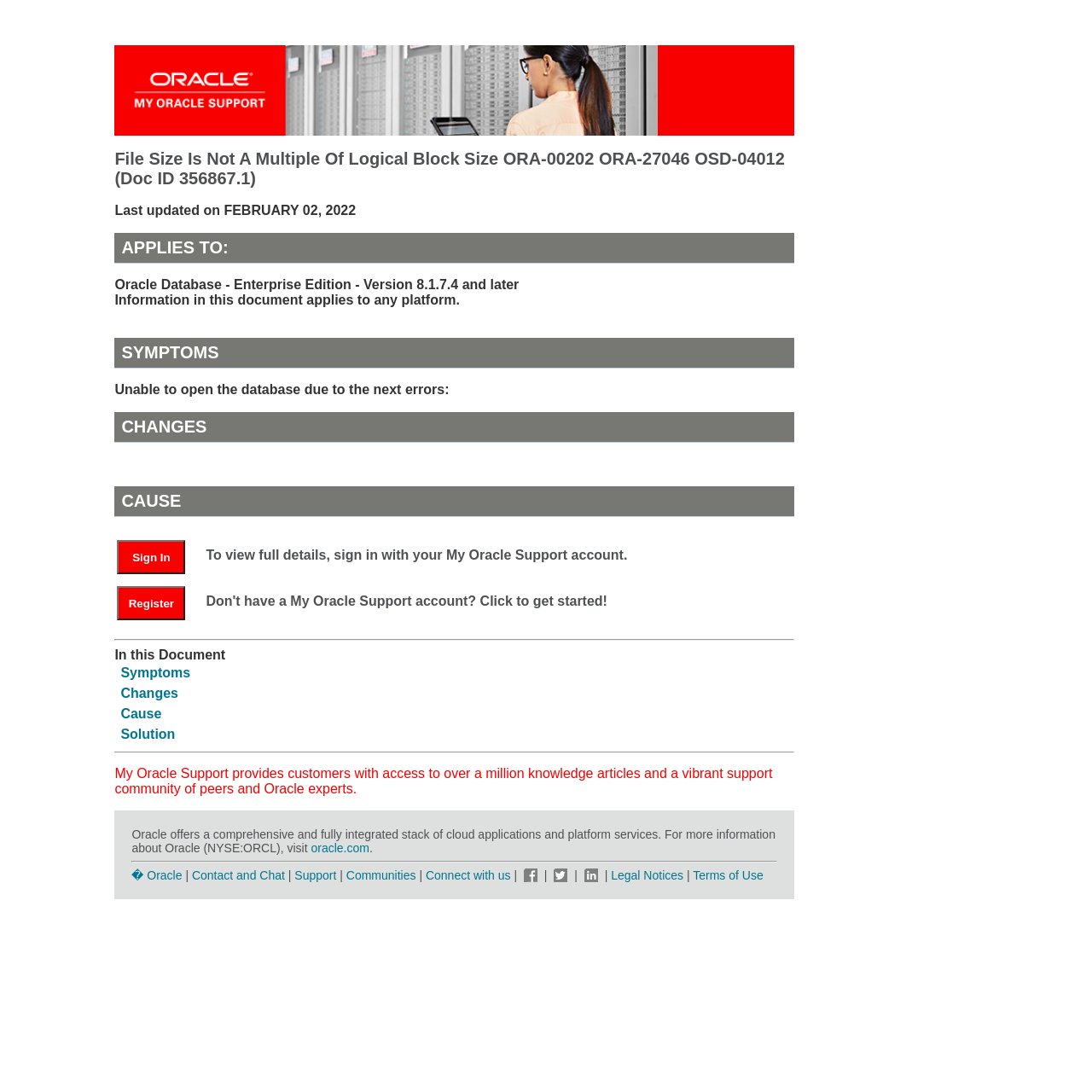What is the platform for Oracle Database?
Look at the image and answer with only one word or phrase.

Any platform